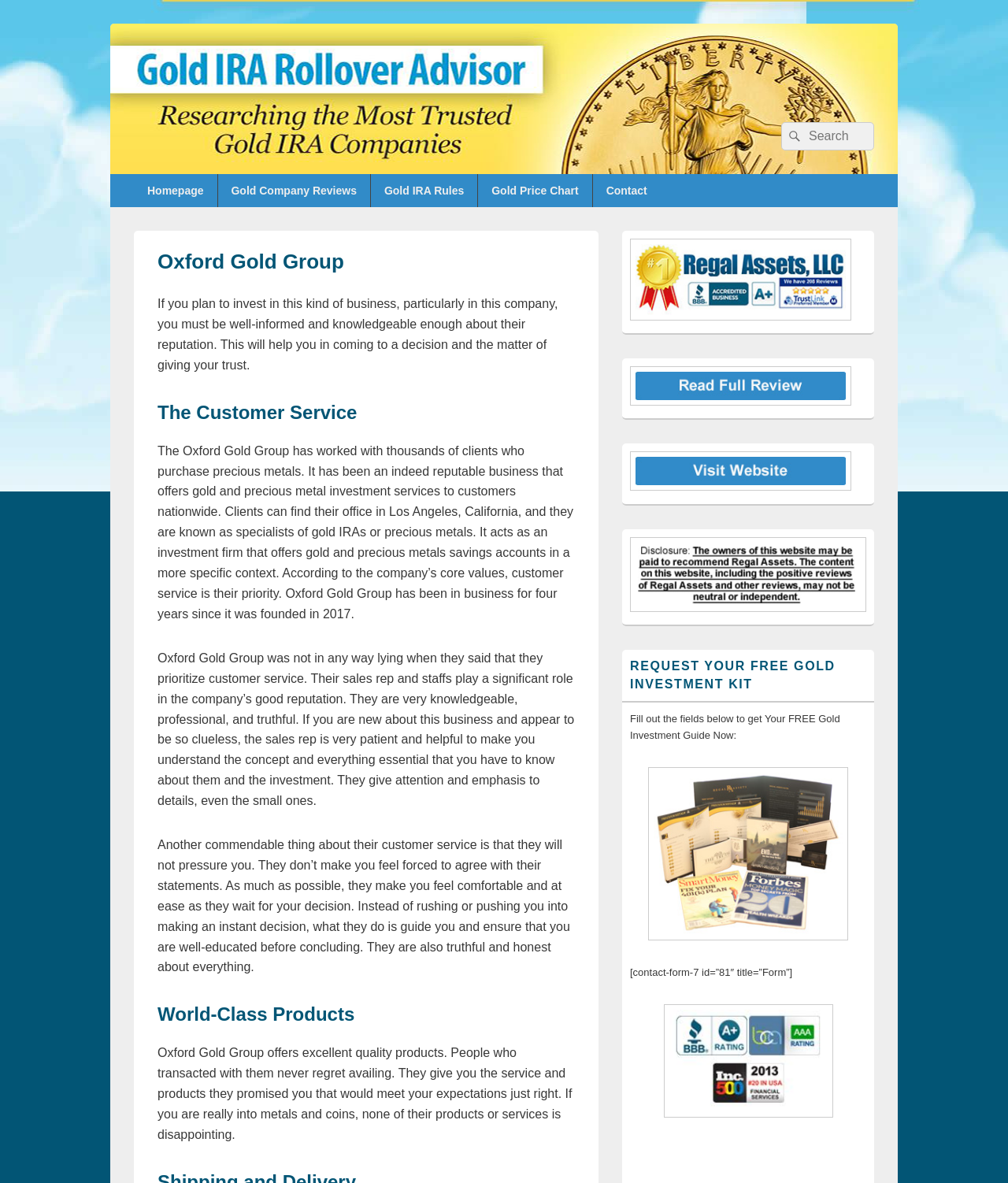Respond to the question with just a single word or phrase: 
What is the purpose of the sales reps at Oxford Gold Group?

To guide and educate customers